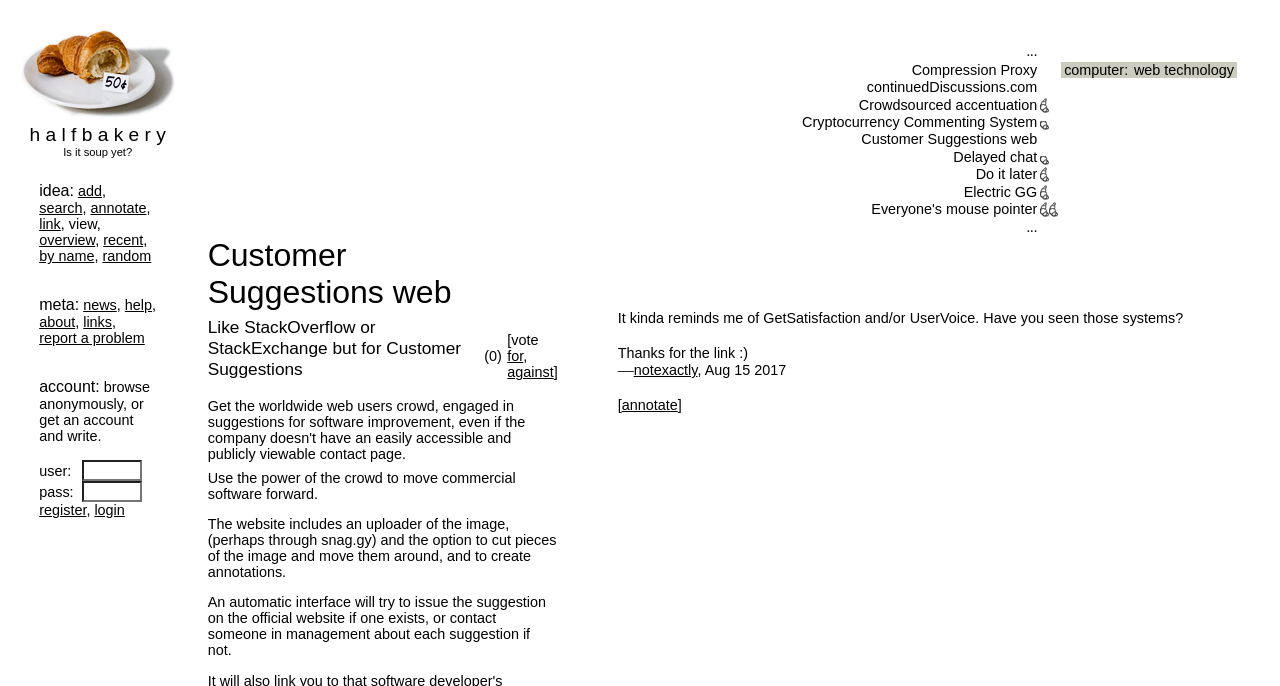Please determine the bounding box coordinates for the UI element described as: "Do it later".

[0.762, 0.242, 0.81, 0.266]